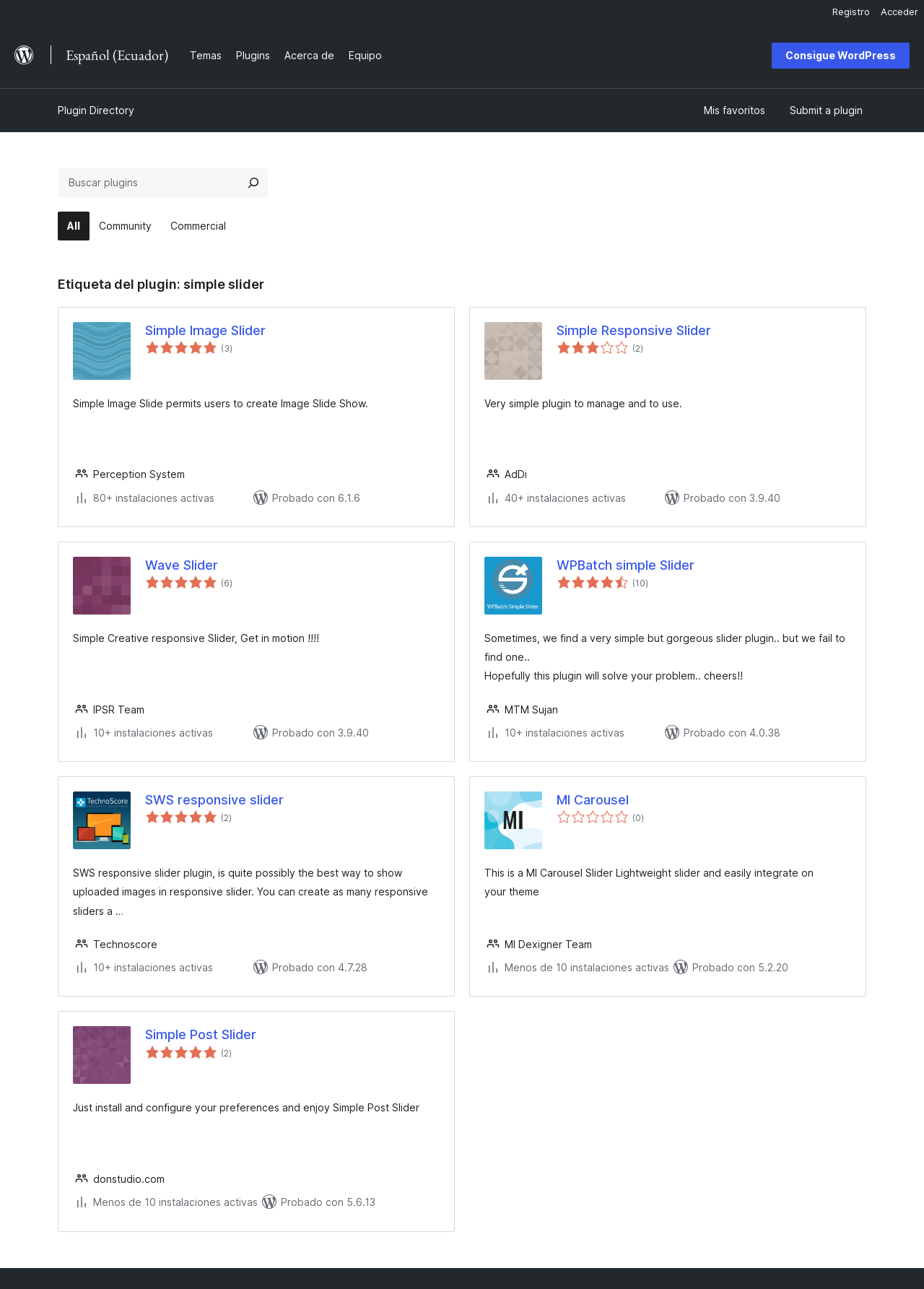Please find the bounding box coordinates for the clickable element needed to perform this instruction: "Submit a plugin".

[0.851, 0.076, 0.938, 0.095]